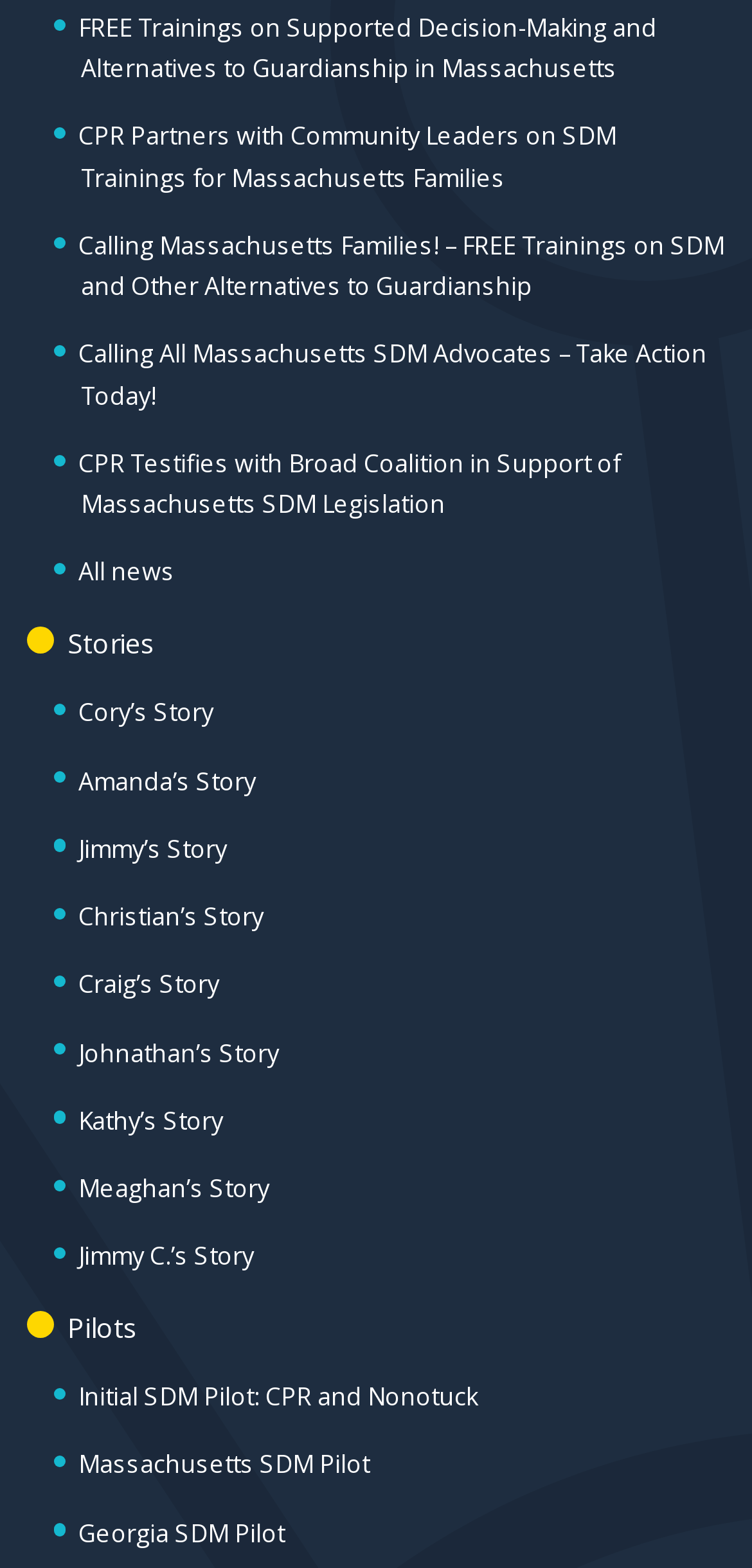How many stories are listed on the webpage?
Please provide a full and detailed response to the question.

By counting the links with names like 'Cory’s Story', 'Amanda’s Story', etc., I can see that there are 9 stories listed on the webpage.